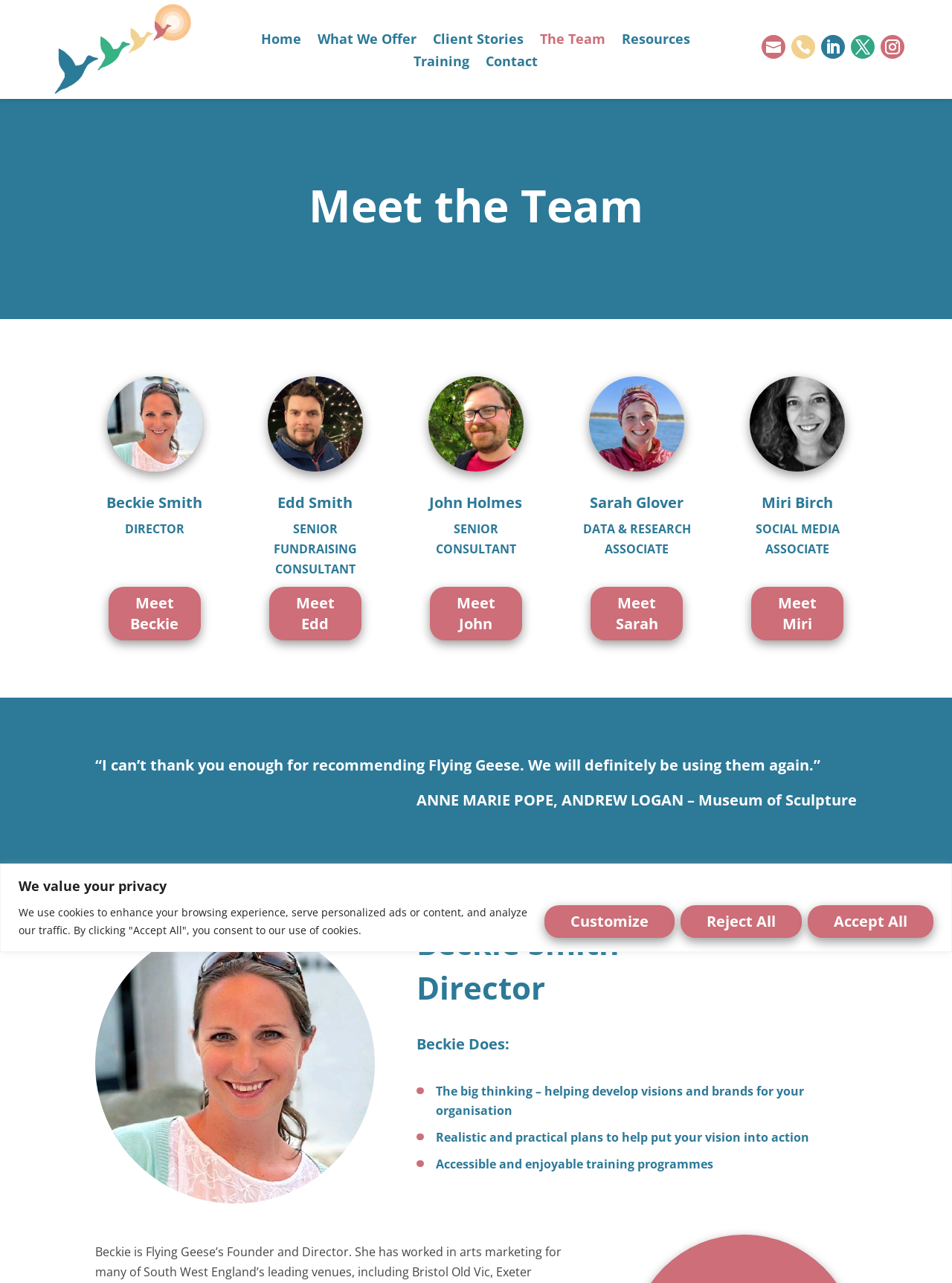Identify the bounding box coordinates of the region I need to click to complete this instruction: "Click the link to meet John".

[0.451, 0.457, 0.549, 0.499]